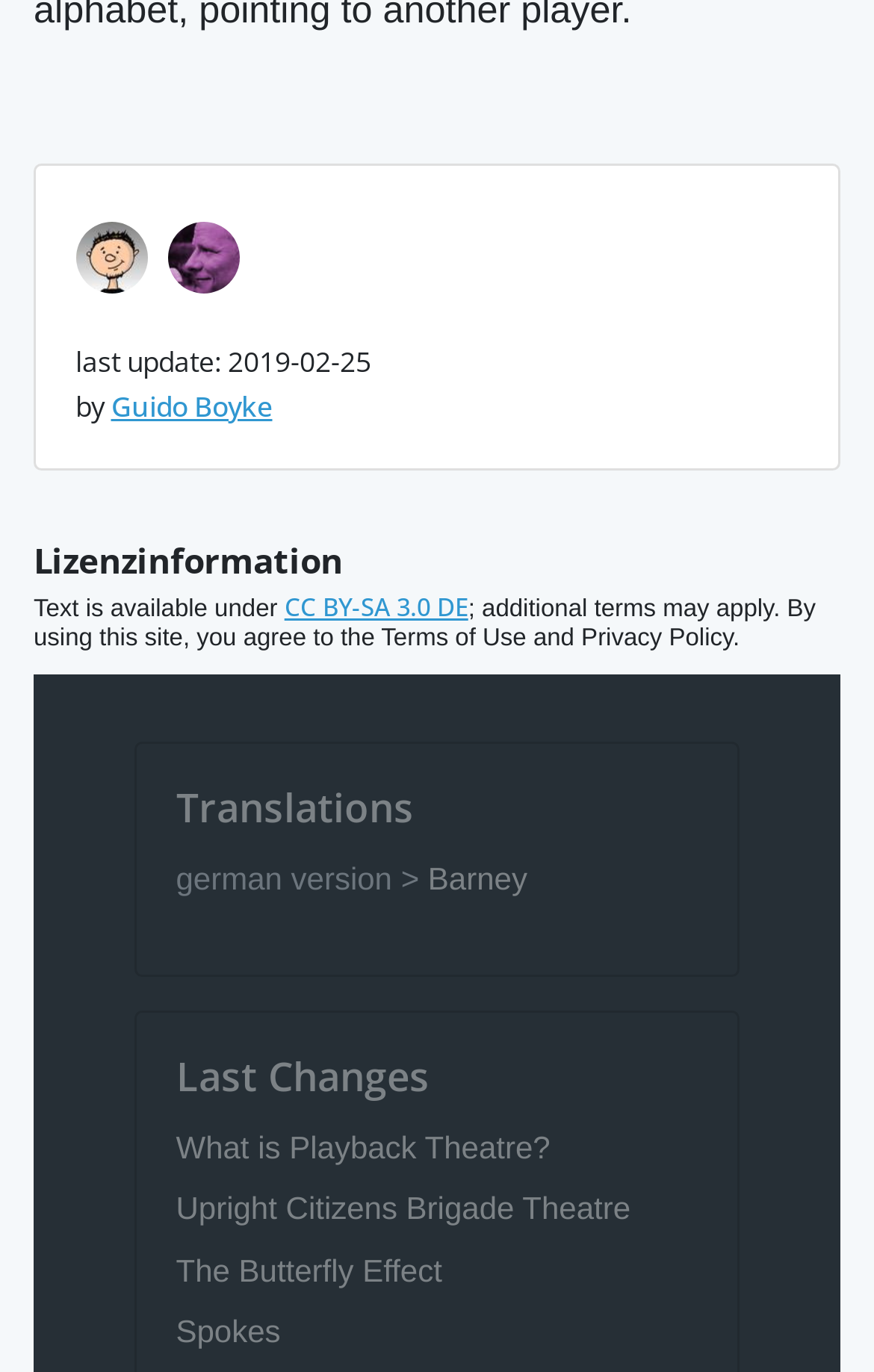Identify the bounding box coordinates for the UI element described as follows: Guido Boyke. Use the format (top-left x, top-left y, bottom-right x, bottom-right y) and ensure all values are floating point numbers between 0 and 1.

[0.127, 0.282, 0.312, 0.31]